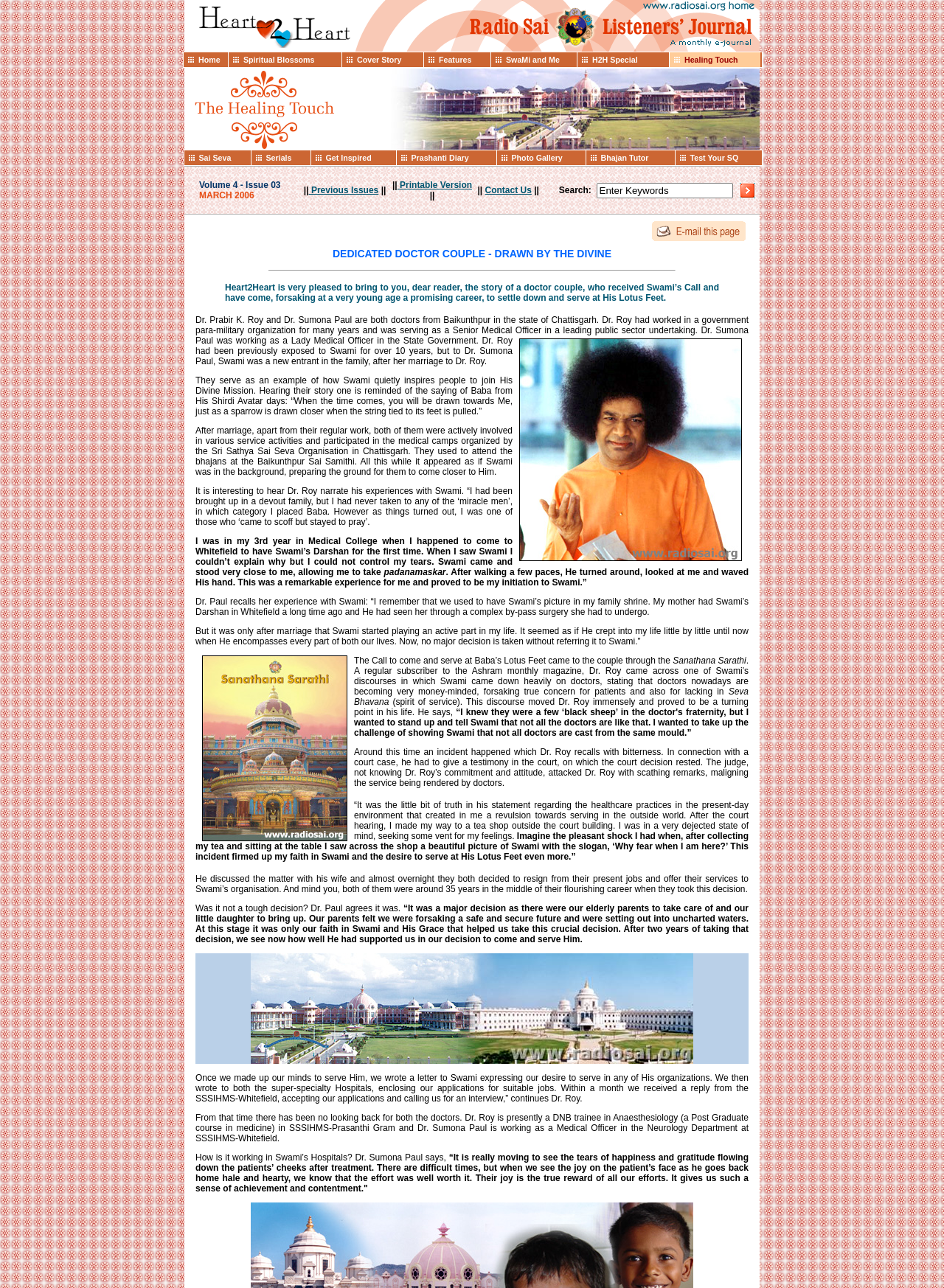What is the first menu item?
Using the information from the image, provide a comprehensive answer to the question.

The first menu item is 'Home' because it is the first item in the top navigation bar, which is a common pattern in web design.